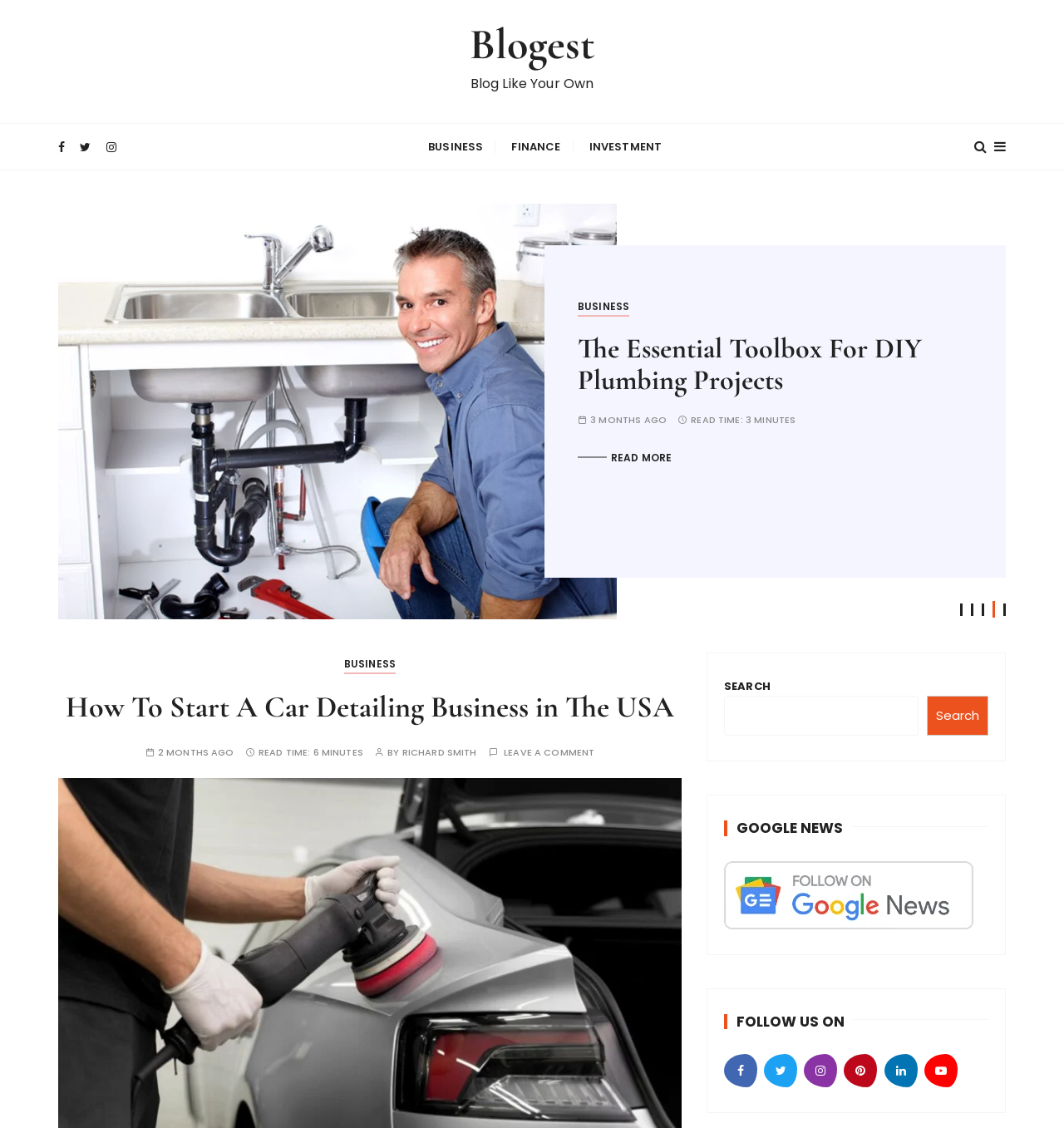Identify the bounding box coordinates necessary to click and complete the given instruction: "Follow Blogest on social media".

[0.68, 0.935, 0.712, 0.964]